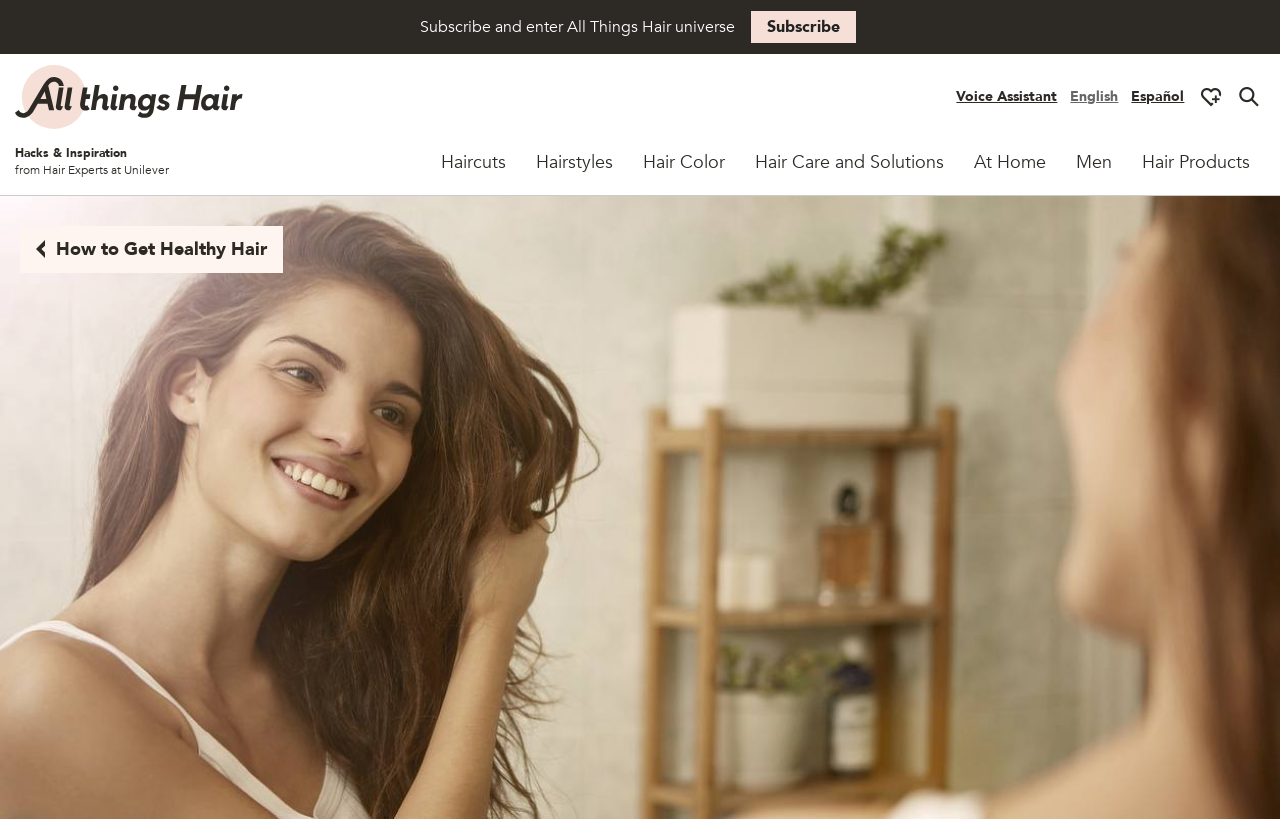Determine the bounding box coordinates of the clickable element to achieve the following action: 'Learn How to Get Healthy Hair'. Provide the coordinates as four float values between 0 and 1, formatted as [left, top, right, bottom].

[0.016, 0.276, 0.221, 0.333]